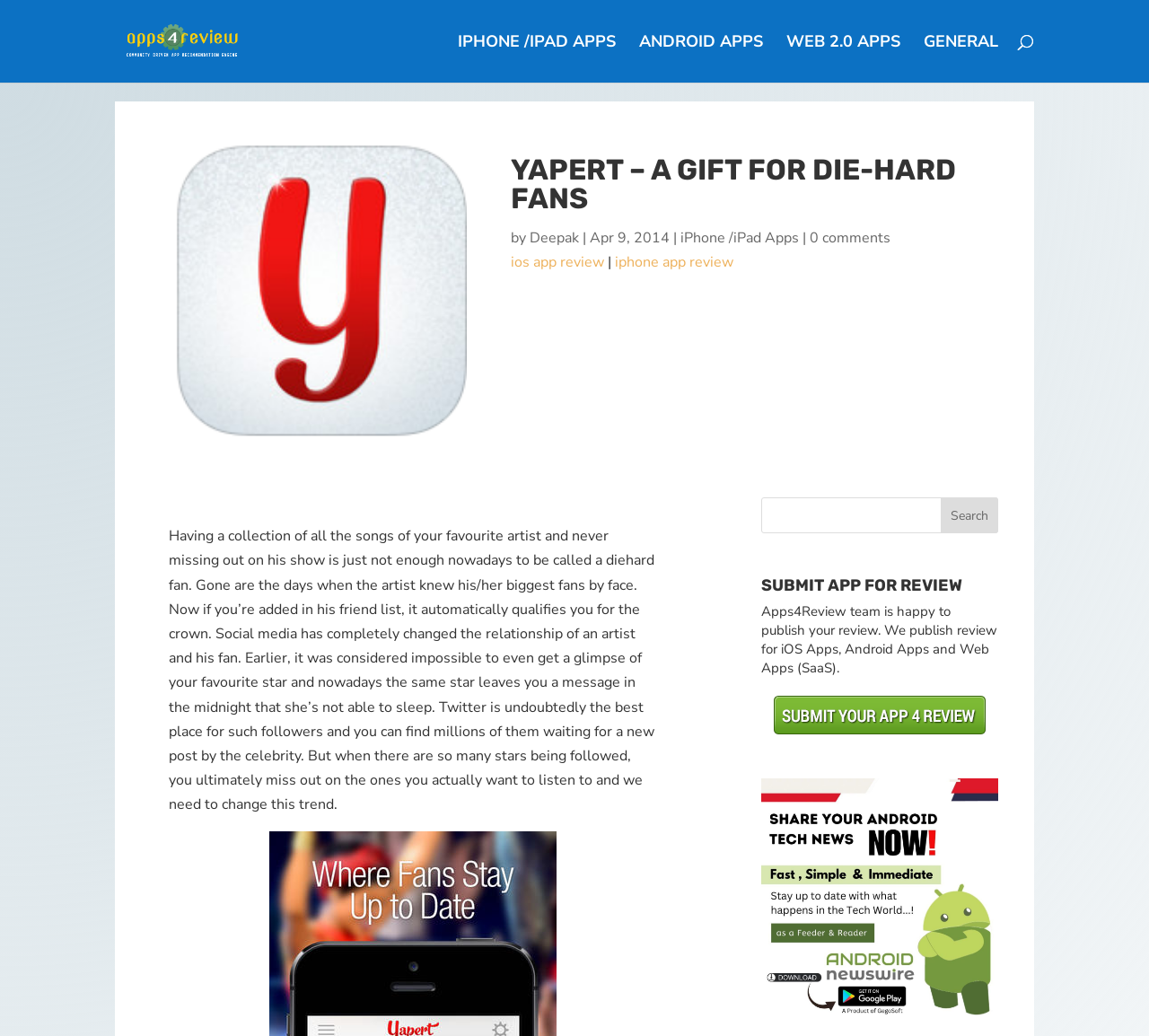Convey a detailed summary of the webpage, mentioning all key elements.

This webpage appears to be a blog post or article review about an iPhone/iPad app called Yapert, which is designed for die-hard fans of artists. At the top of the page, there is a header section with a logo image and a link to "Apps4review" on the left, and a navigation menu with links to "IPHONE/IPAD APPS", "ANDROID APPS", "WEB 2.0 APPS", and "GENERAL" on the right.

Below the header, there is a large image taking up most of the width of the page. Above the image, there is a heading that reads "YAPERT – A GIFT FOR DIE-HARD FANS" in a large font size. The author's name, "Deepak", and the date "Apr 9, 2014" are displayed below the heading.

The main content of the page is a long paragraph of text that discusses the changing relationship between artists and their fans in the age of social media. The text is divided into several sections, with links to related topics such as "ios app review" and "iphone app review" scattered throughout.

On the right side of the page, there is a search bar with a button labeled "Search". Below the search bar, there is a section with a heading that reads "SUBMIT APP FOR REVIEW", which appears to be a call to action for app developers to submit their apps for review. There is a brief description of the review process and a link to submit an app, accompanied by a small image.

At the very bottom of the page, there is a figure or image that takes up the full width of the page, with a link to an unknown destination.